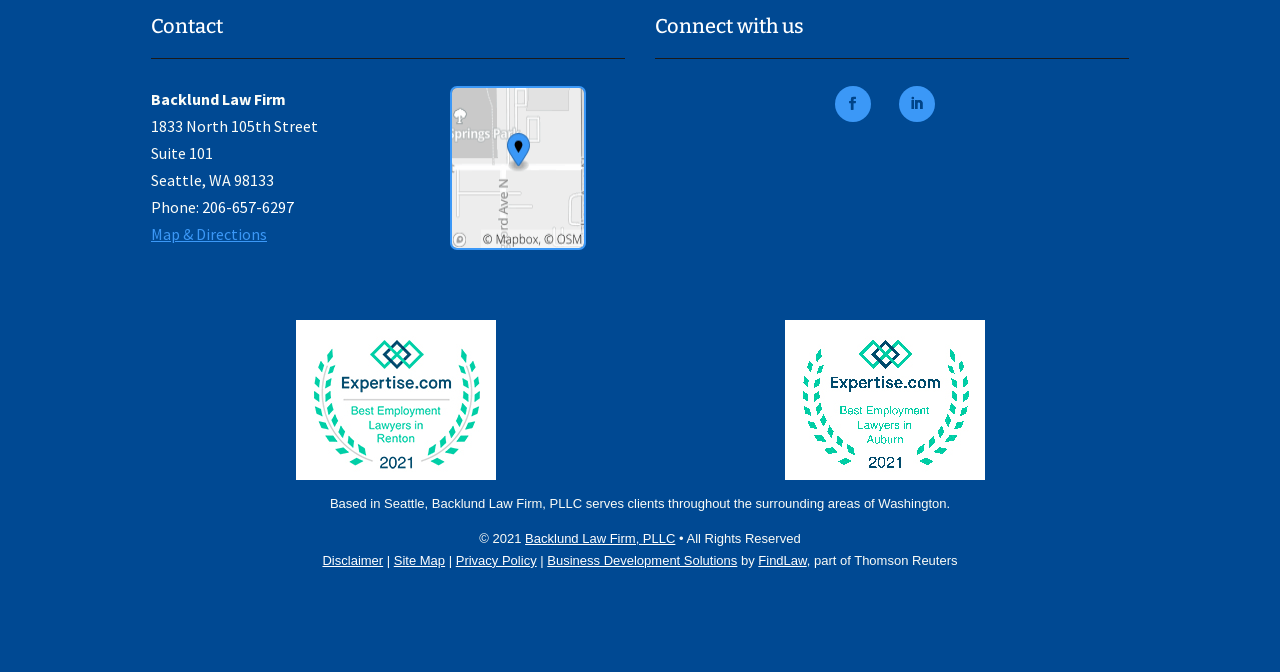Please reply to the following question with a single word or a short phrase:
What is the law firm's phone number?

206-657-6297